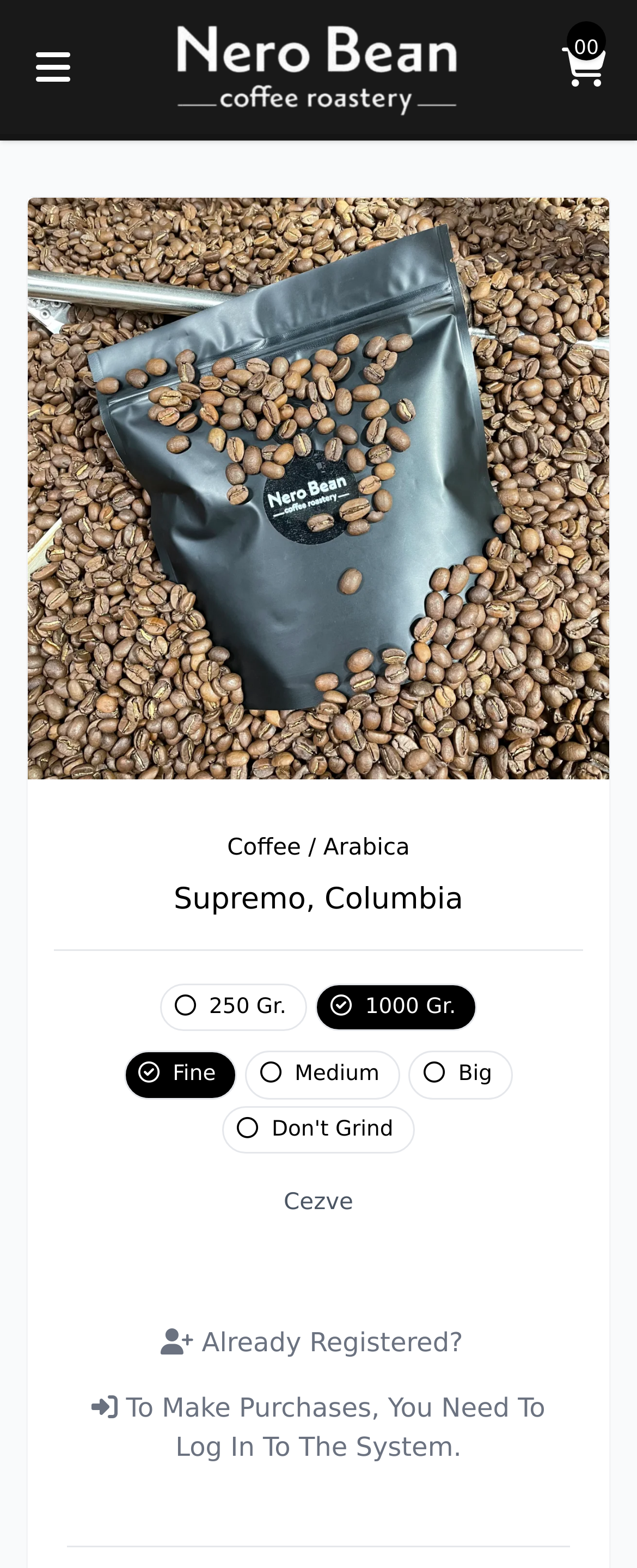What are the three coffee grind sizes available?
By examining the image, provide a one-word or phrase answer.

Fine, Medium, Big